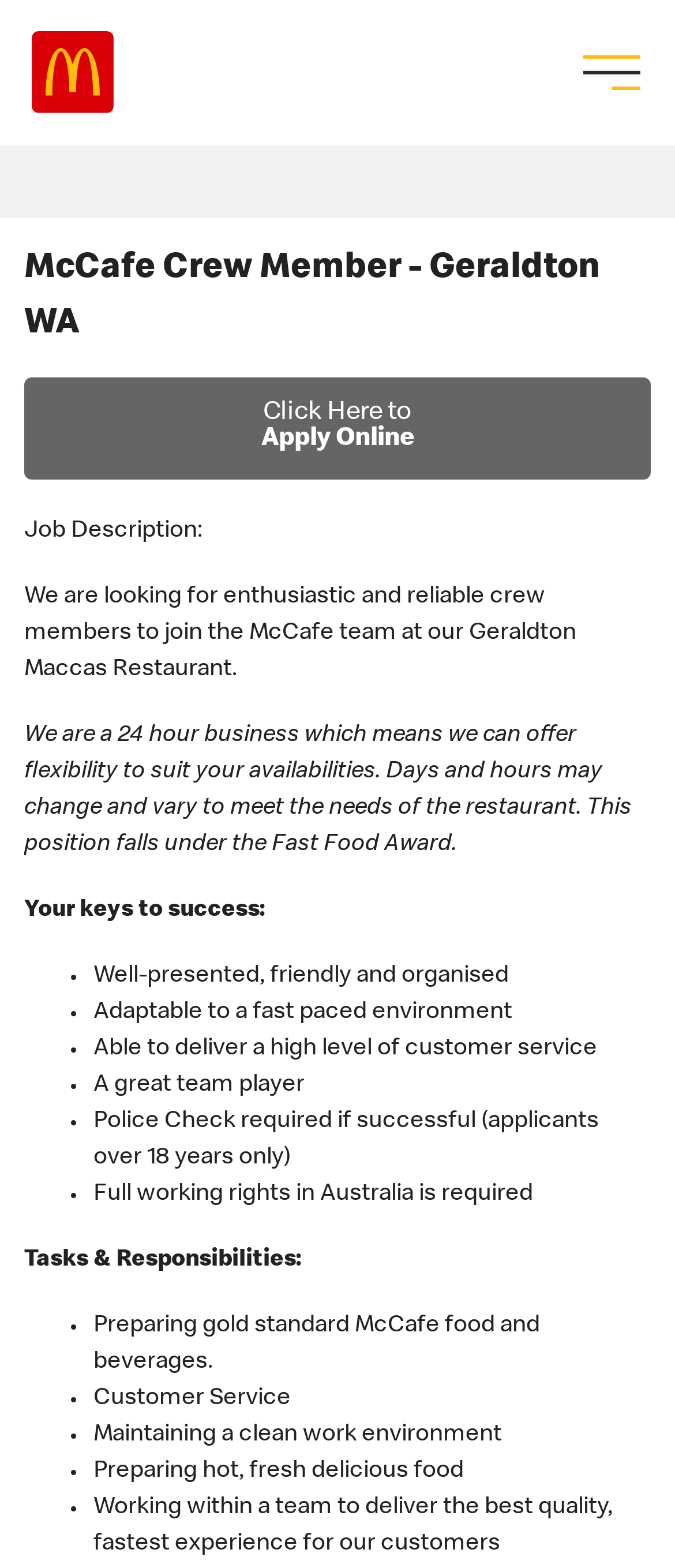Please find and report the bounding box coordinates of the element to click in order to perform the following action: "Search for Restaurant Jobs". The coordinates should be expressed as four float numbers between 0 and 1, in the format [left, top, right, bottom].

[0.138, 0.512, 0.862, 0.538]